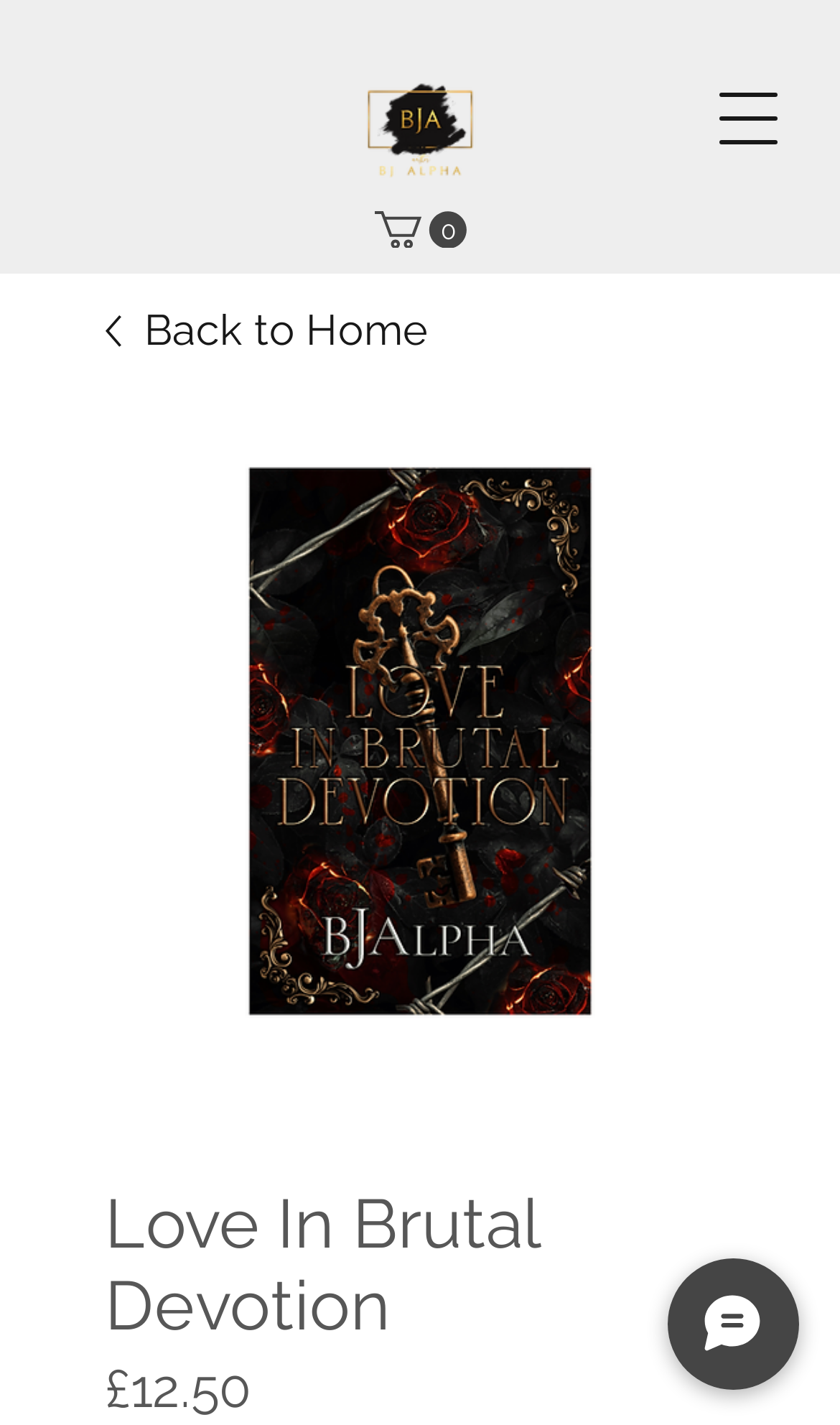How many items are in the cart?
Based on the image, respond with a single word or phrase.

0